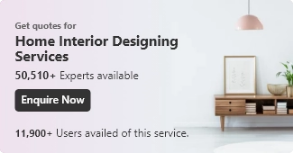Please respond to the question using a single word or phrase:
What is the purpose of the 'Enquire Now' button?

To facilitate easy access